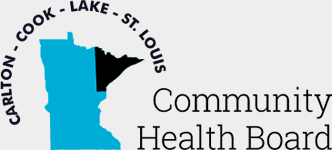Use the information in the screenshot to answer the question comprehensively: How many counties are mentioned in the logo?

The logo mentions four counties: Carlton, Cook, Lake, and St. Louis. These counties are integrated into the design in a circular format, surrounding the stylized outline of Minnesota.